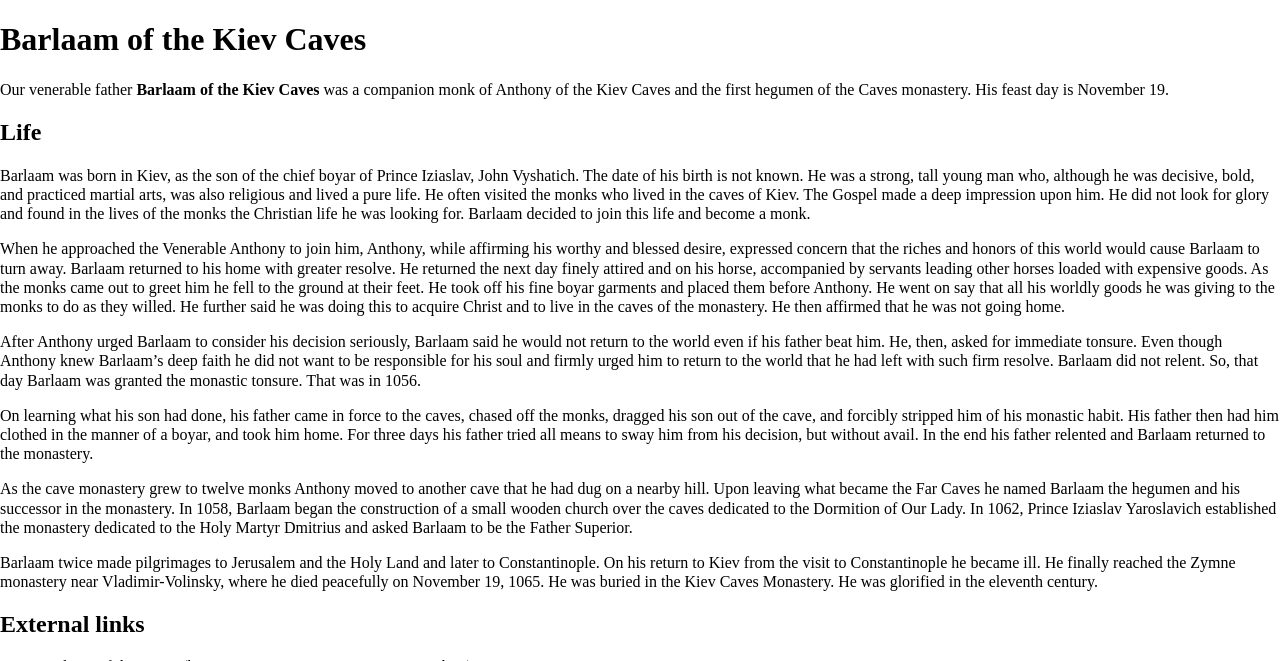Determine the coordinates of the bounding box for the clickable area needed to execute this instruction: "Click the link to learn more about Anthony of the Kiev Caves".

[0.387, 0.122, 0.524, 0.148]